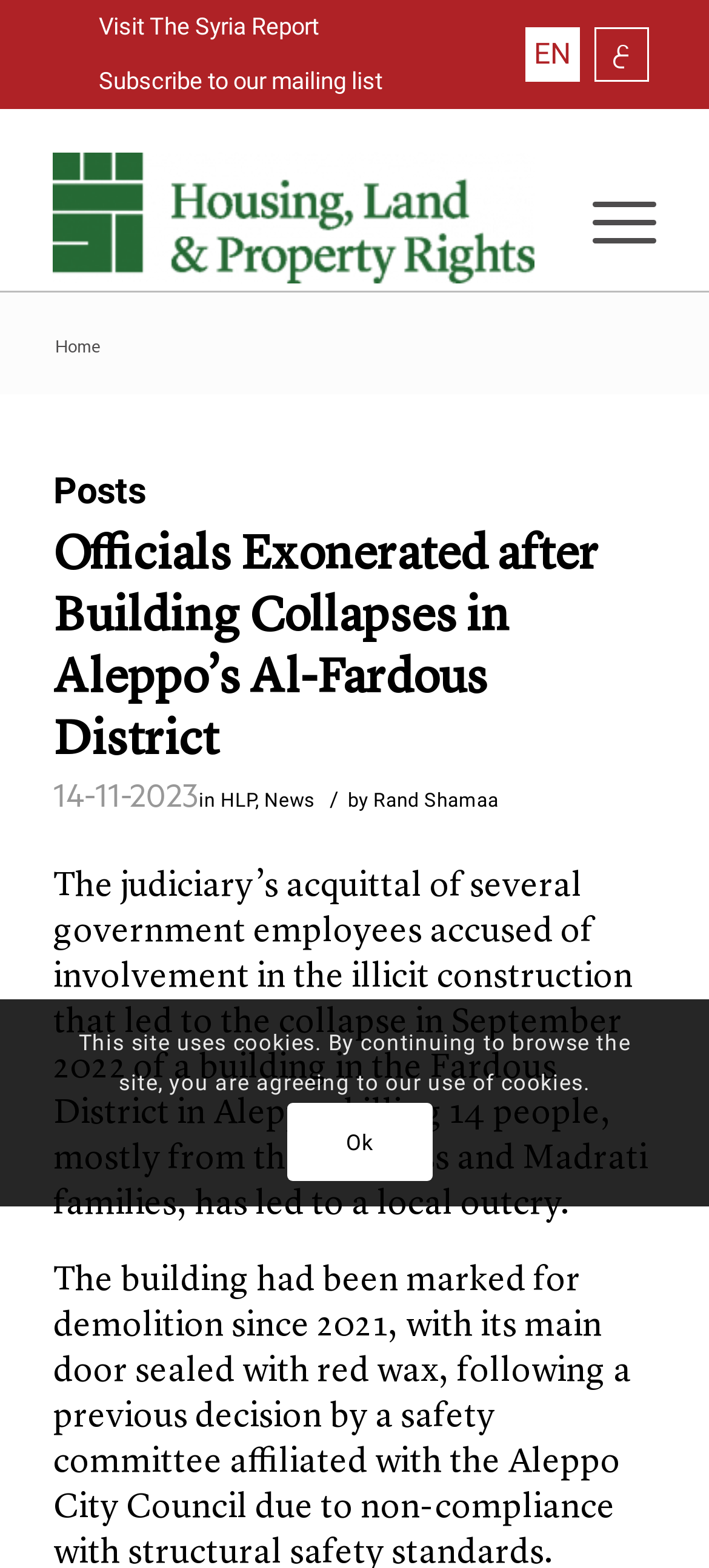Locate the bounding box coordinates of the element to click to perform the following action: 'Visit The Syria Report'. The coordinates should be given as four float values between 0 and 1, in the form of [left, top, right, bottom].

[0.075, 0.0, 0.73, 0.035]